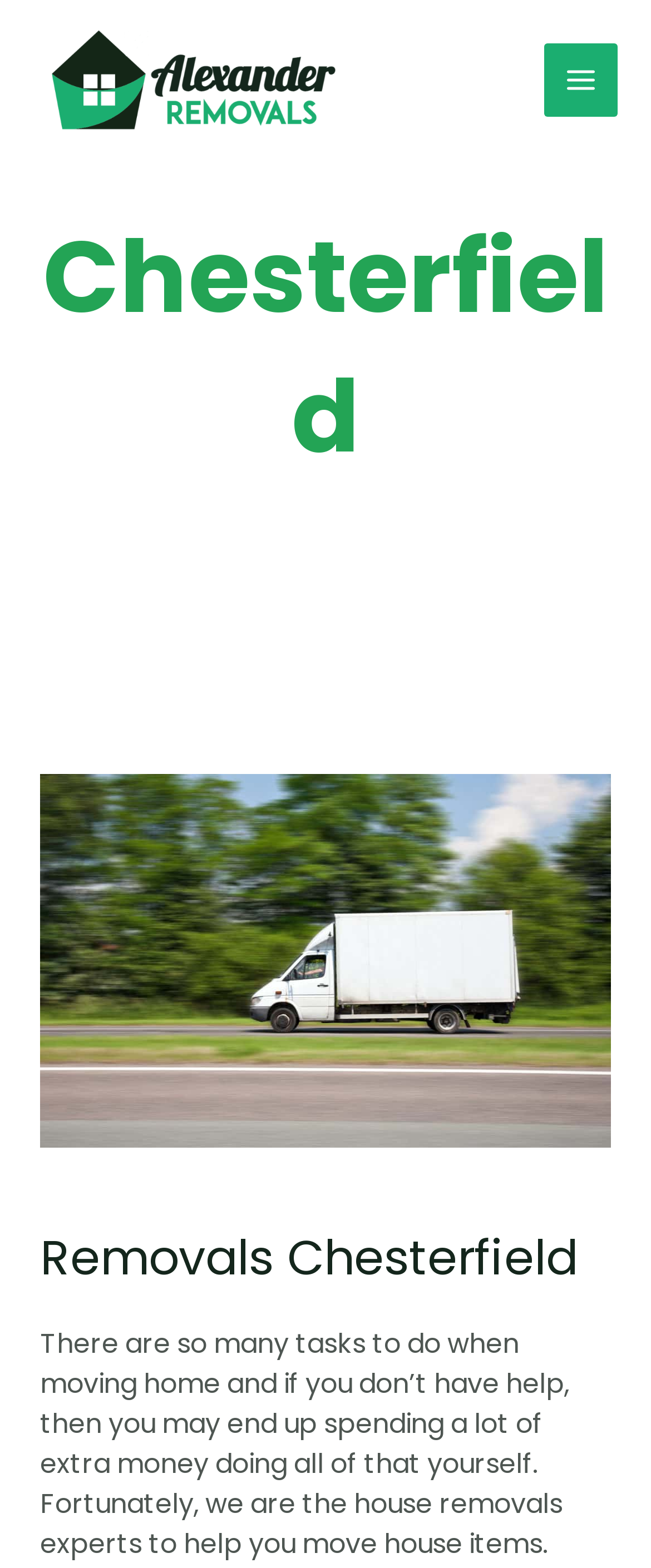Please answer the following question using a single word or phrase: 
What is the company name?

Alexander Removals